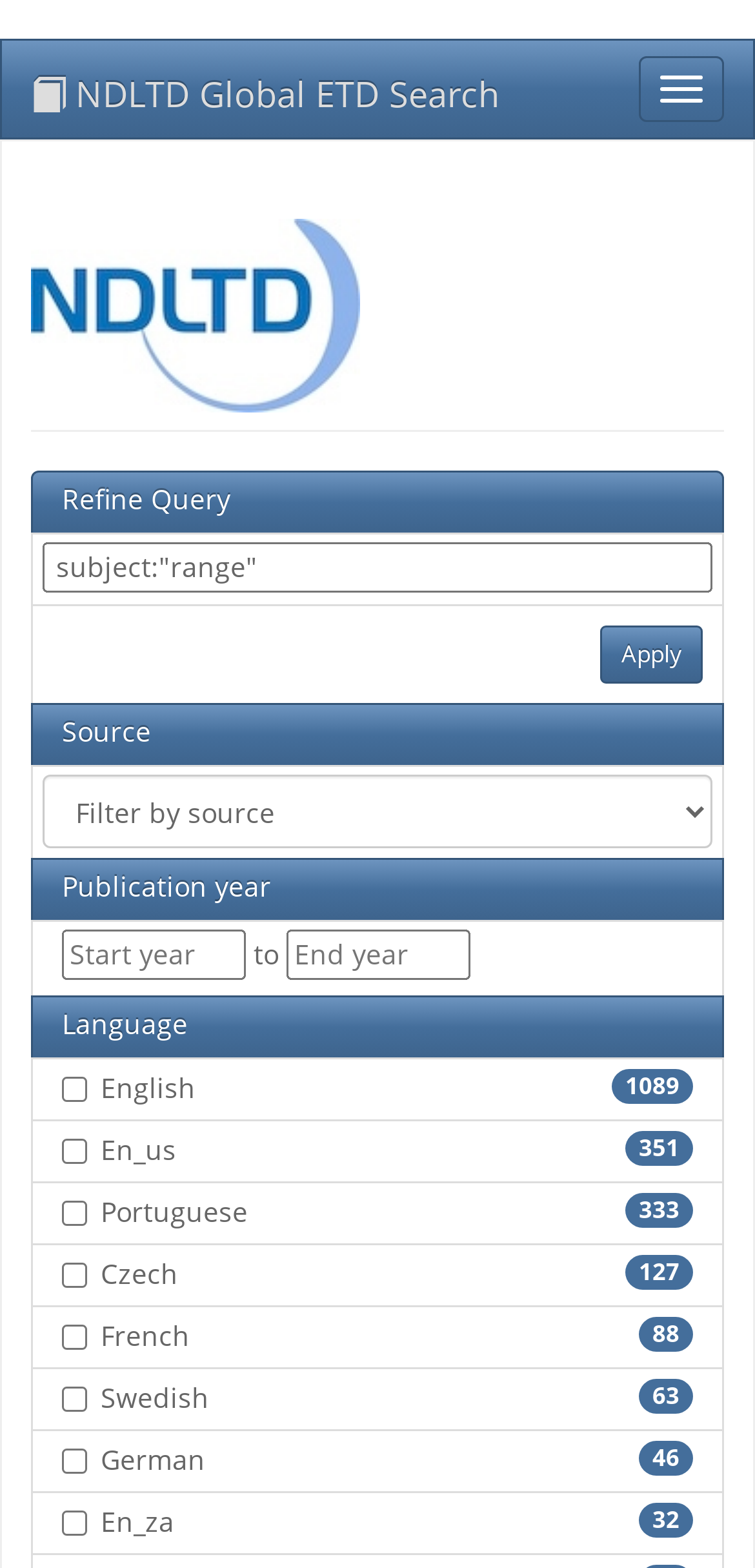Use a single word or phrase to answer the question:
How many language options are available?

8